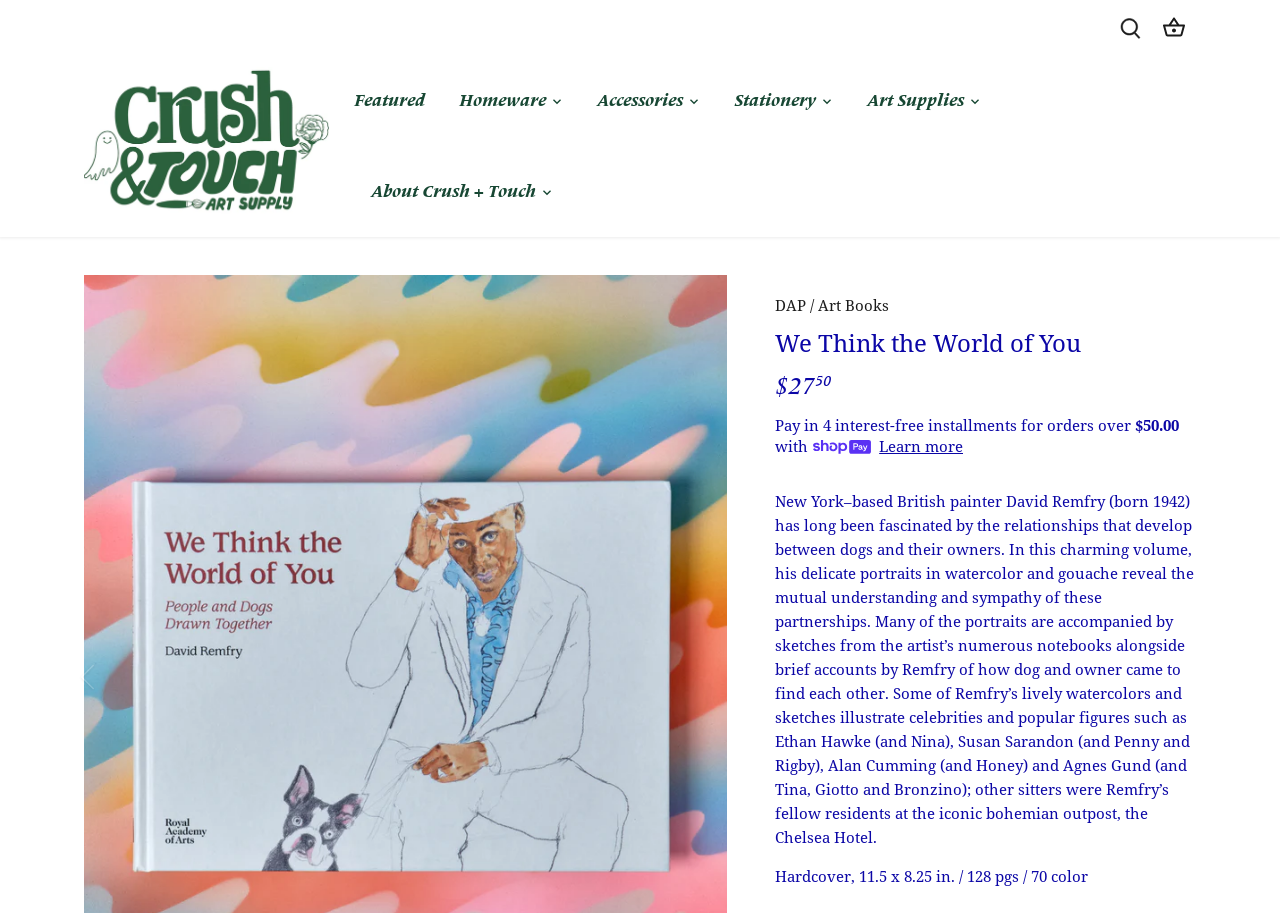What is the name of the painter?
Refer to the image and provide a one-word or short phrase answer.

David Remfry